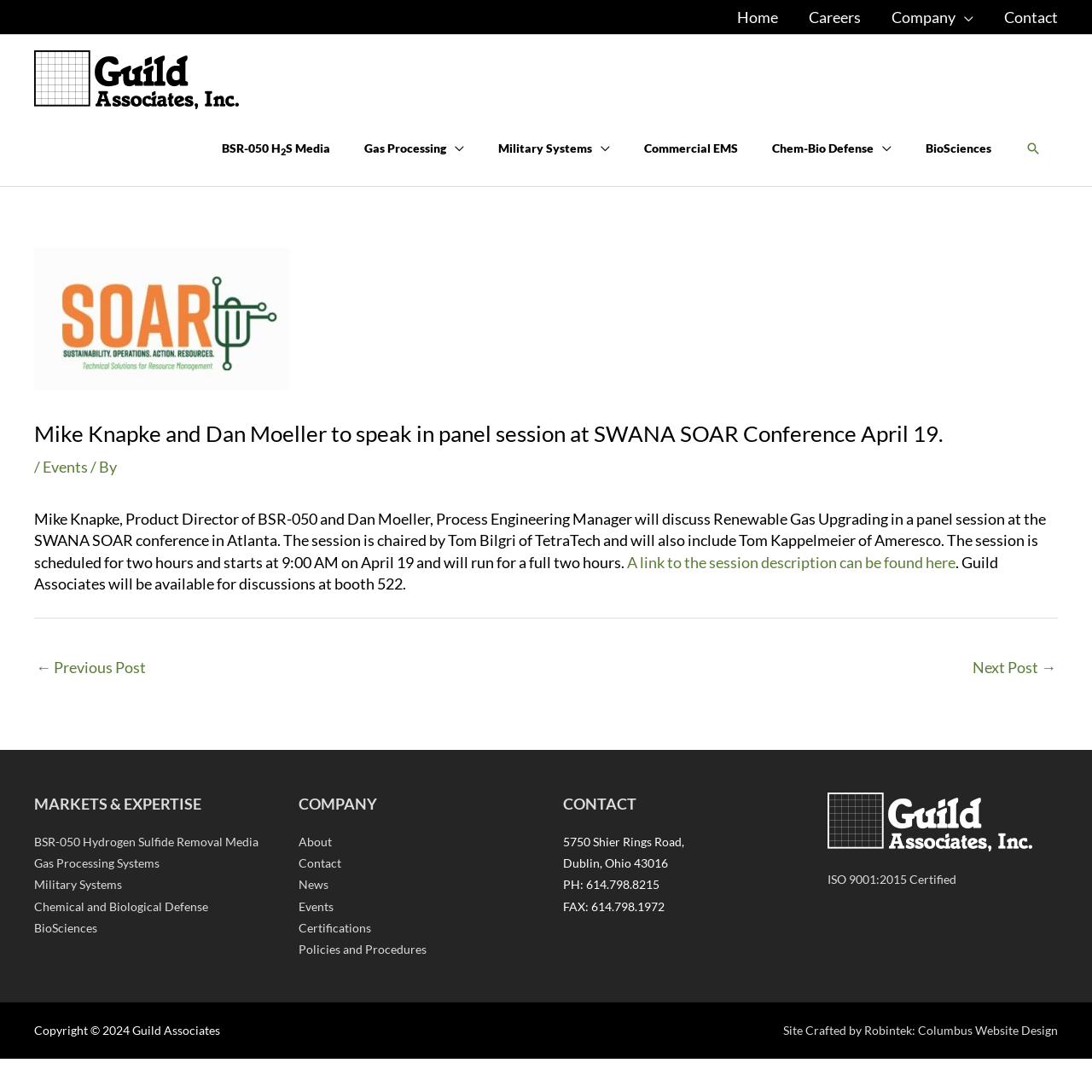Determine the bounding box coordinates of the section I need to click to execute the following instruction: "Click on the Home link". Provide the coordinates as four float numbers between 0 and 1, i.e., [left, top, right, bottom].

[0.661, 0.0, 0.727, 0.031]